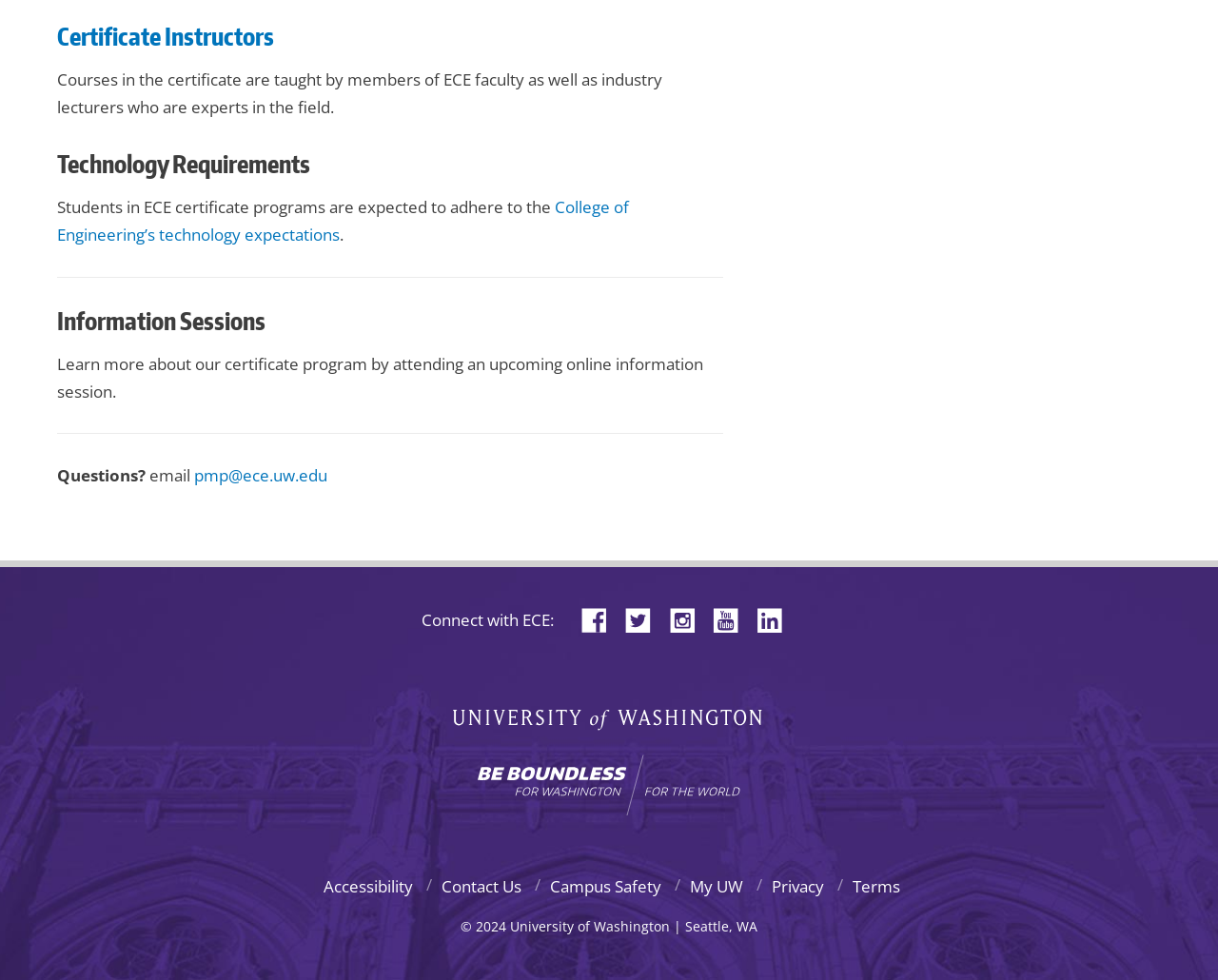Please provide a one-word or phrase answer to the question: 
What is the name of the certificate program?

Not specified